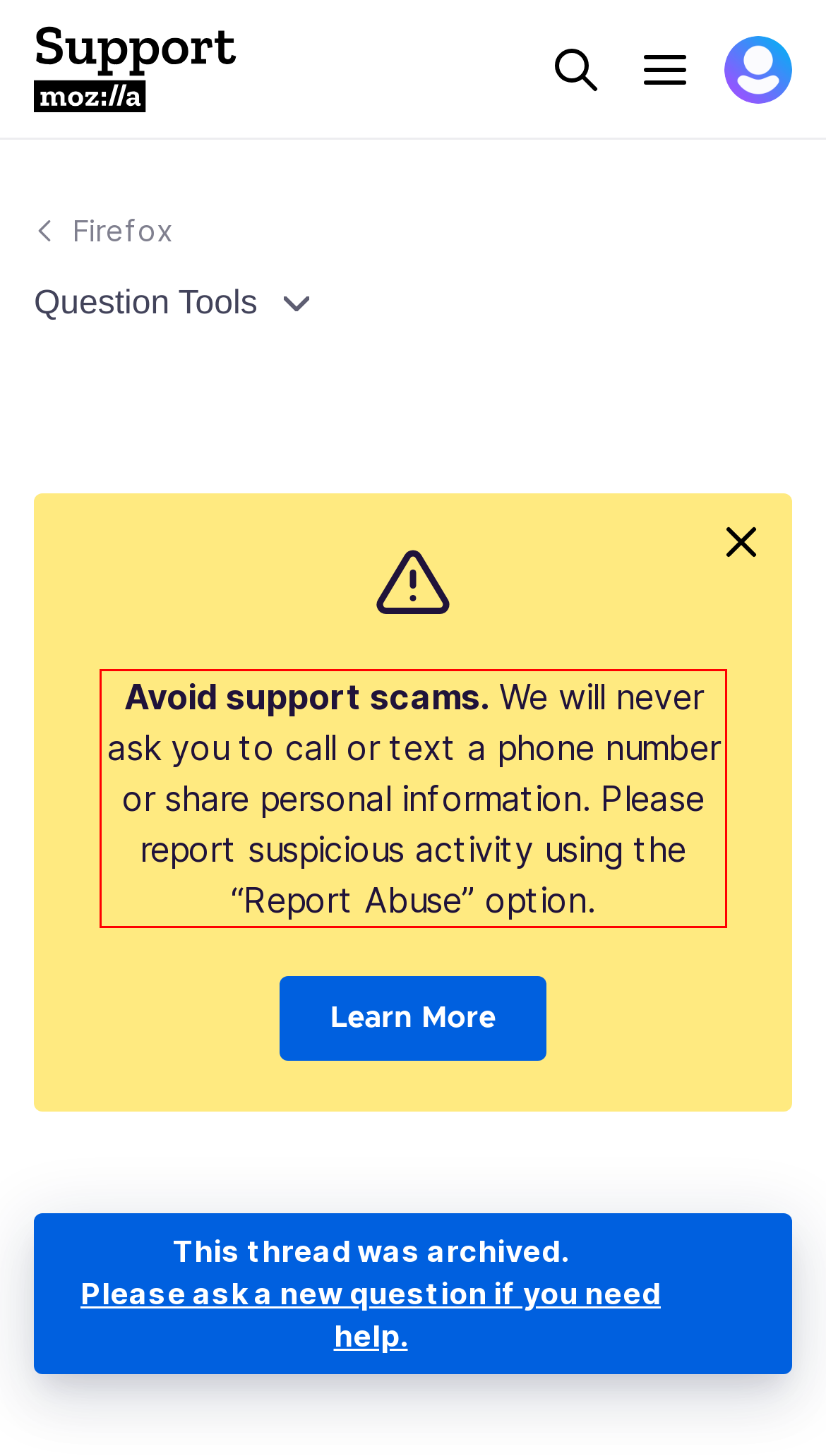The screenshot you have been given contains a UI element surrounded by a red rectangle. Use OCR to read and extract the text inside this red rectangle.

Avoid support scams. We will never ask you to call or text a phone number or share personal information. Please report suspicious activity using the “Report Abuse” option.